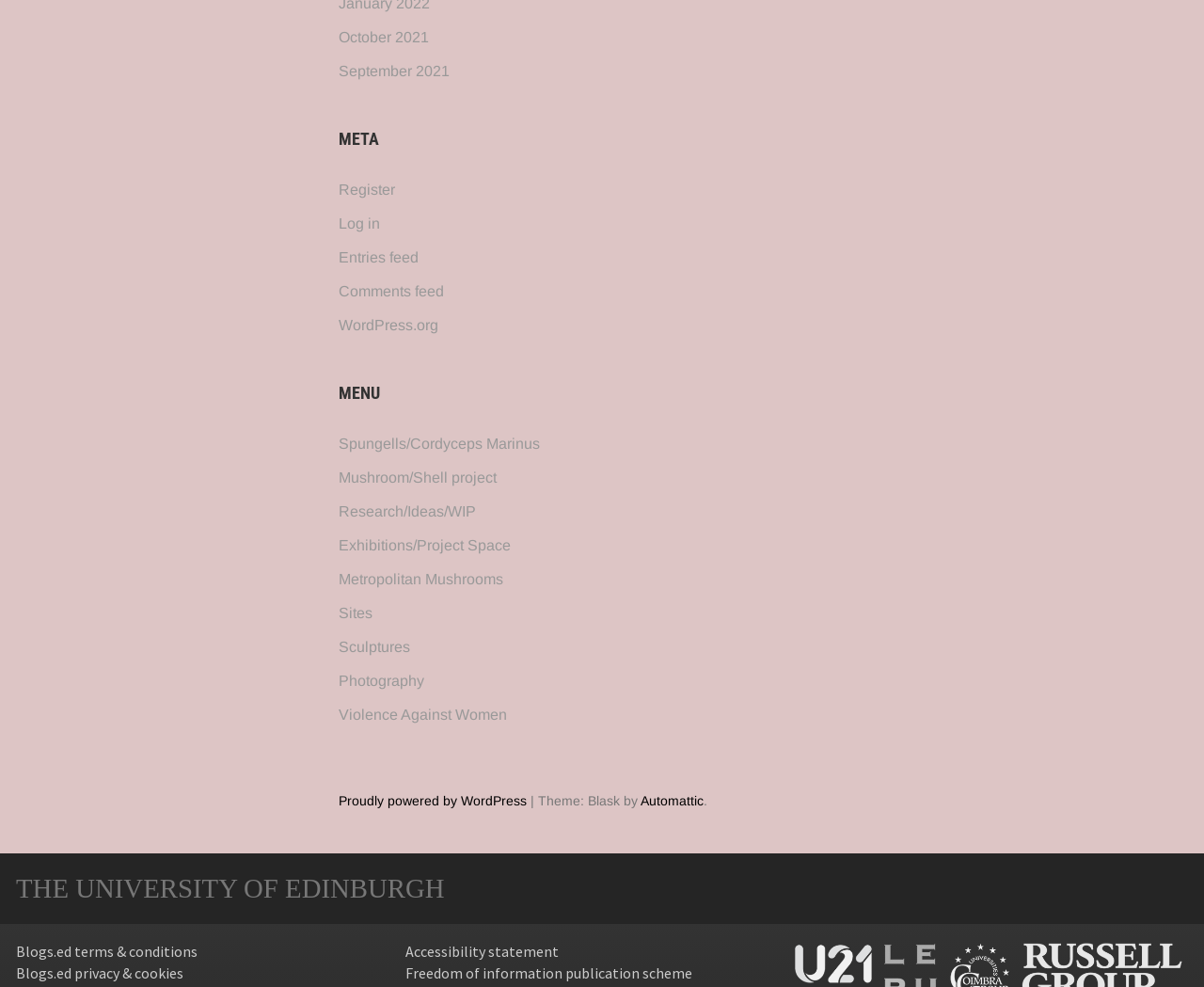Could you find the bounding box coordinates of the clickable area to complete this instruction: "Read the accessibility statement"?

[0.337, 0.954, 0.464, 0.974]